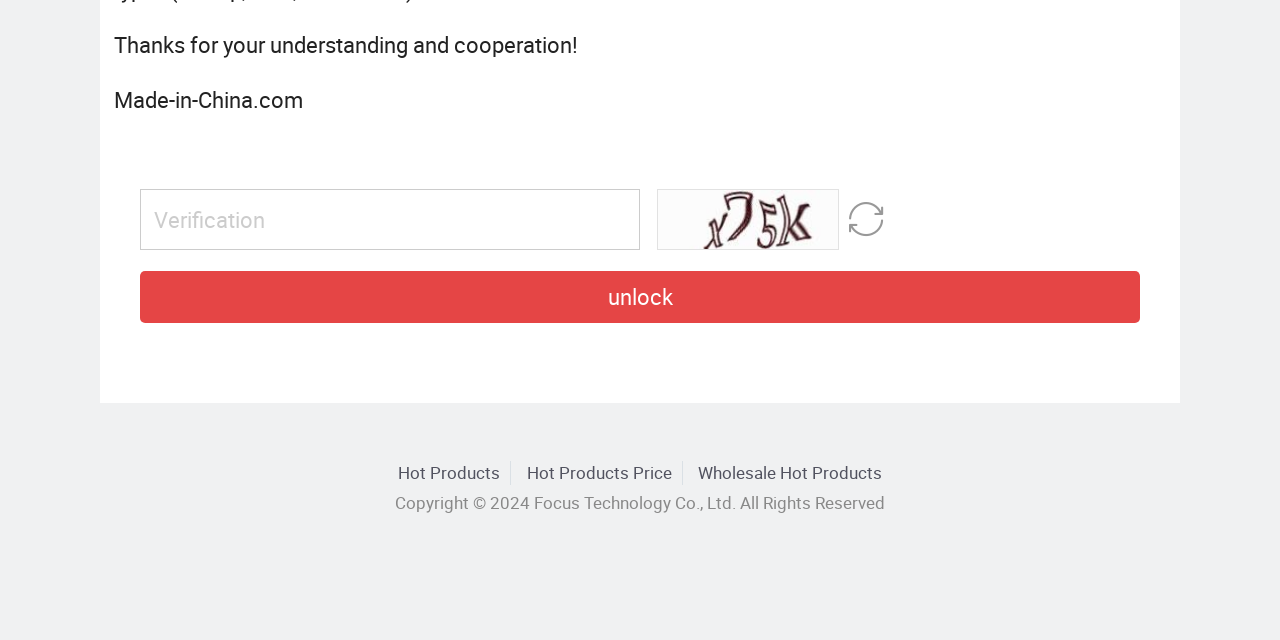Bounding box coordinates should be provided in the format (top-left x, top-left y, bottom-right x, bottom-right y) with all values between 0 and 1. Identify the bounding box for this UI element: Hot Products

[0.303, 0.721, 0.4, 0.757]